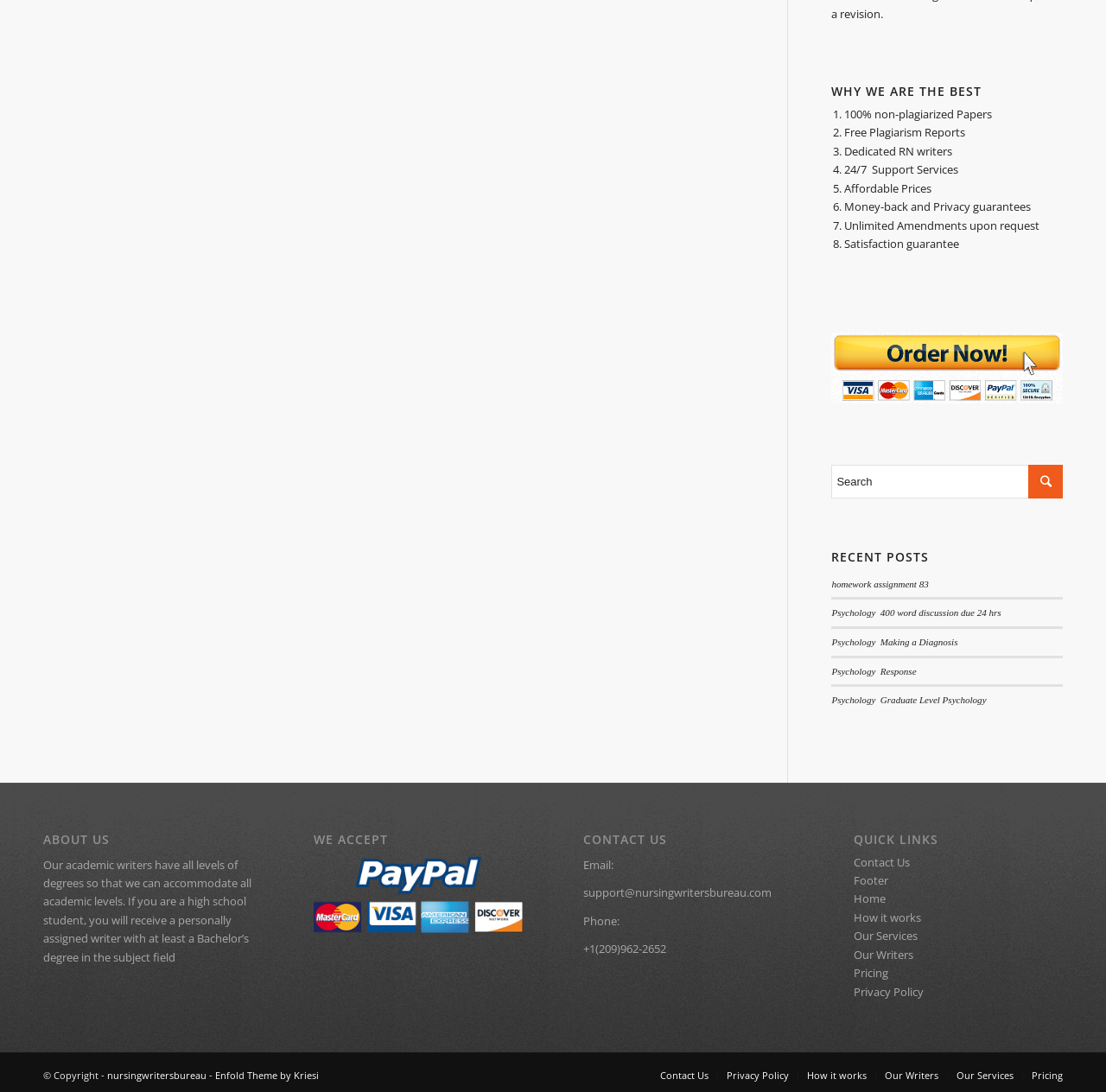What types of posts are listed on the webpage?
Refer to the screenshot and answer in one word or phrase.

Psychology-related posts